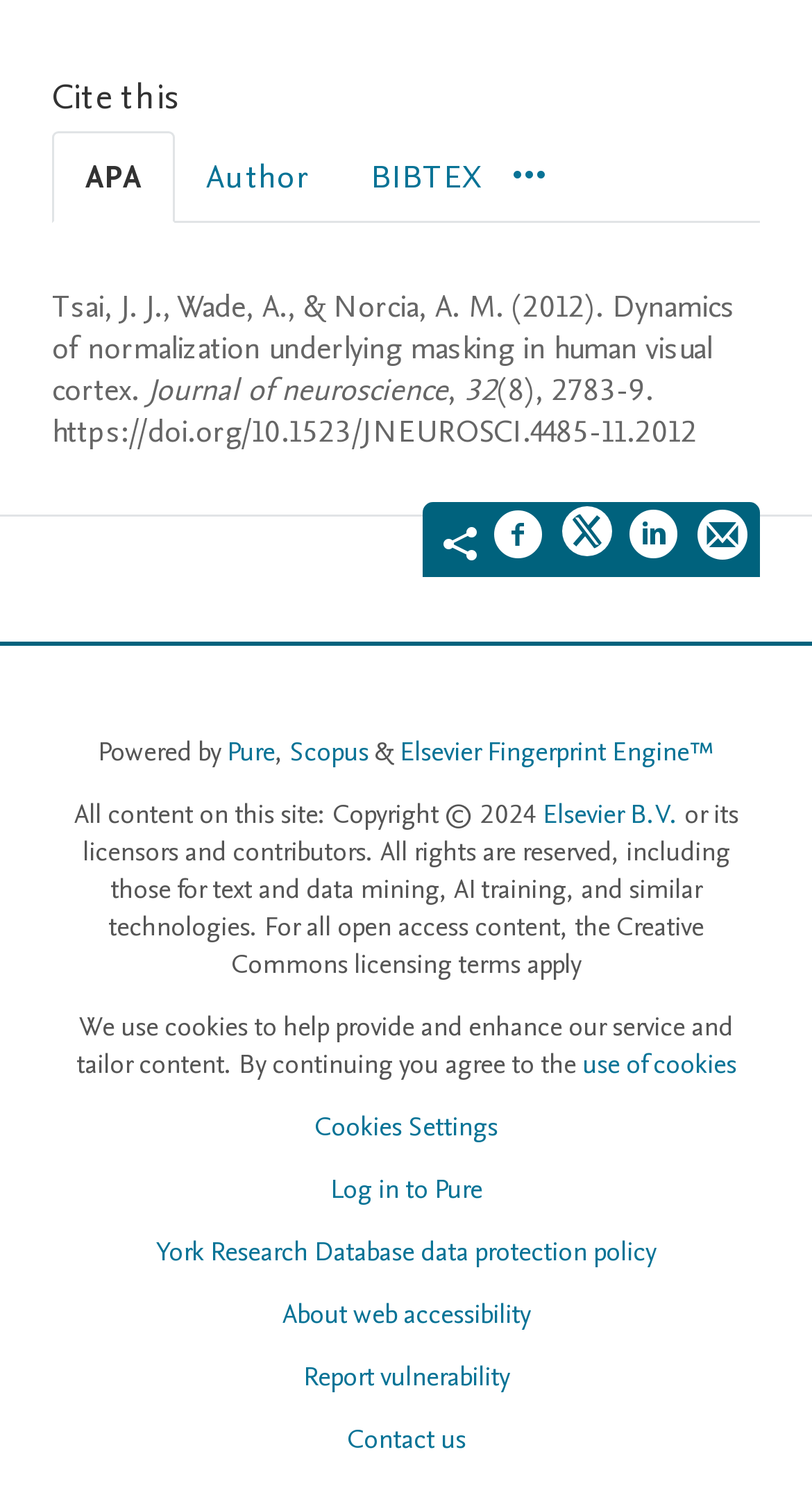Highlight the bounding box coordinates of the element that should be clicked to carry out the following instruction: "Check cookies settings". The coordinates must be given as four float numbers ranging from 0 to 1, i.e., [left, top, right, bottom].

[0.387, 0.748, 0.613, 0.77]